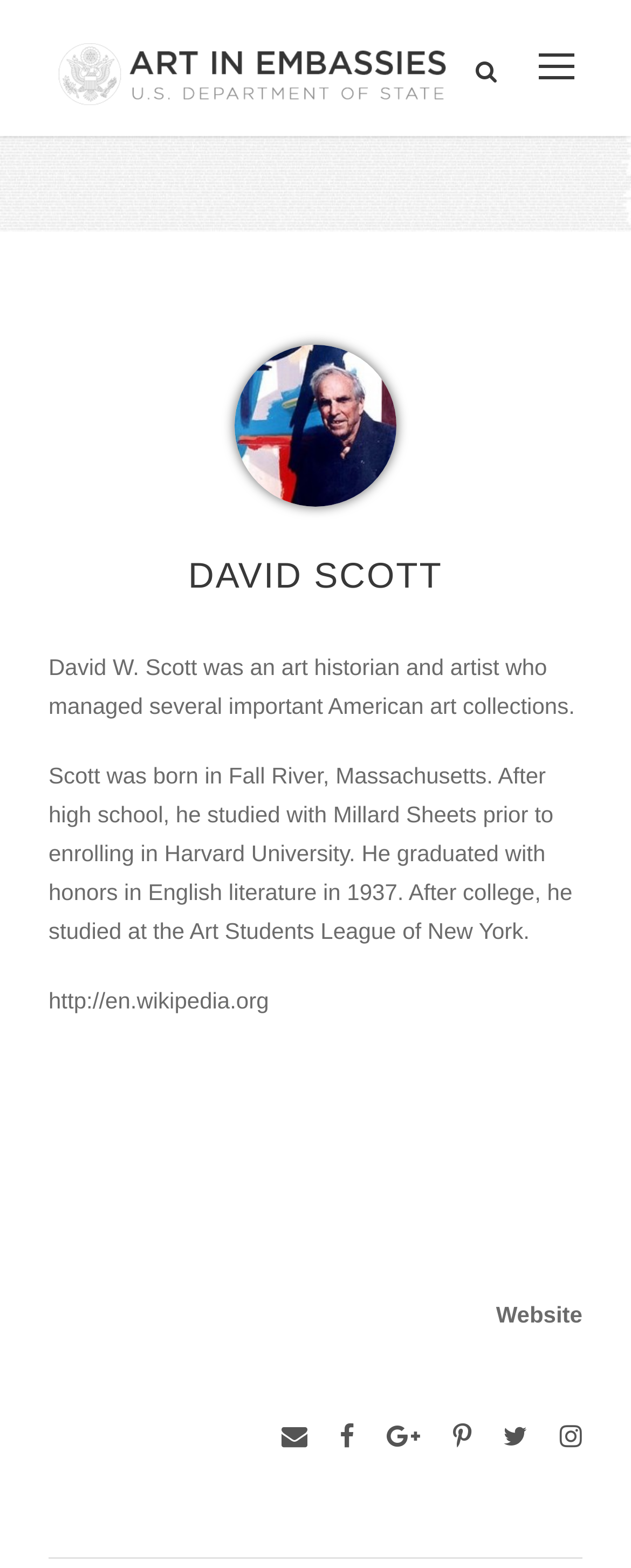Please find the bounding box coordinates of the section that needs to be clicked to achieve this instruction: "Click the share icon".

[0.446, 0.903, 0.487, 0.931]